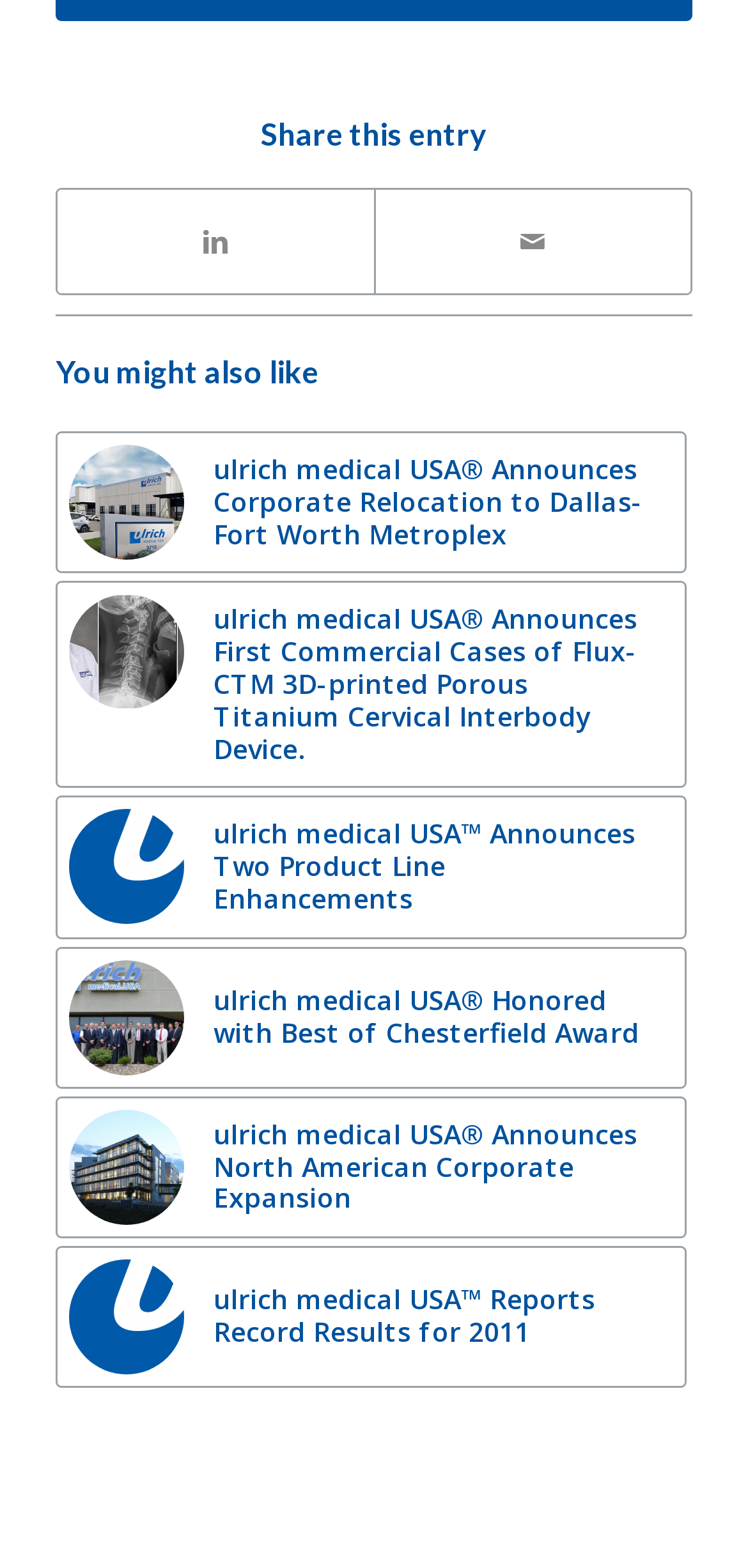How many links are presented in the 'You might also like' section? Analyze the screenshot and reply with just one word or a short phrase.

5